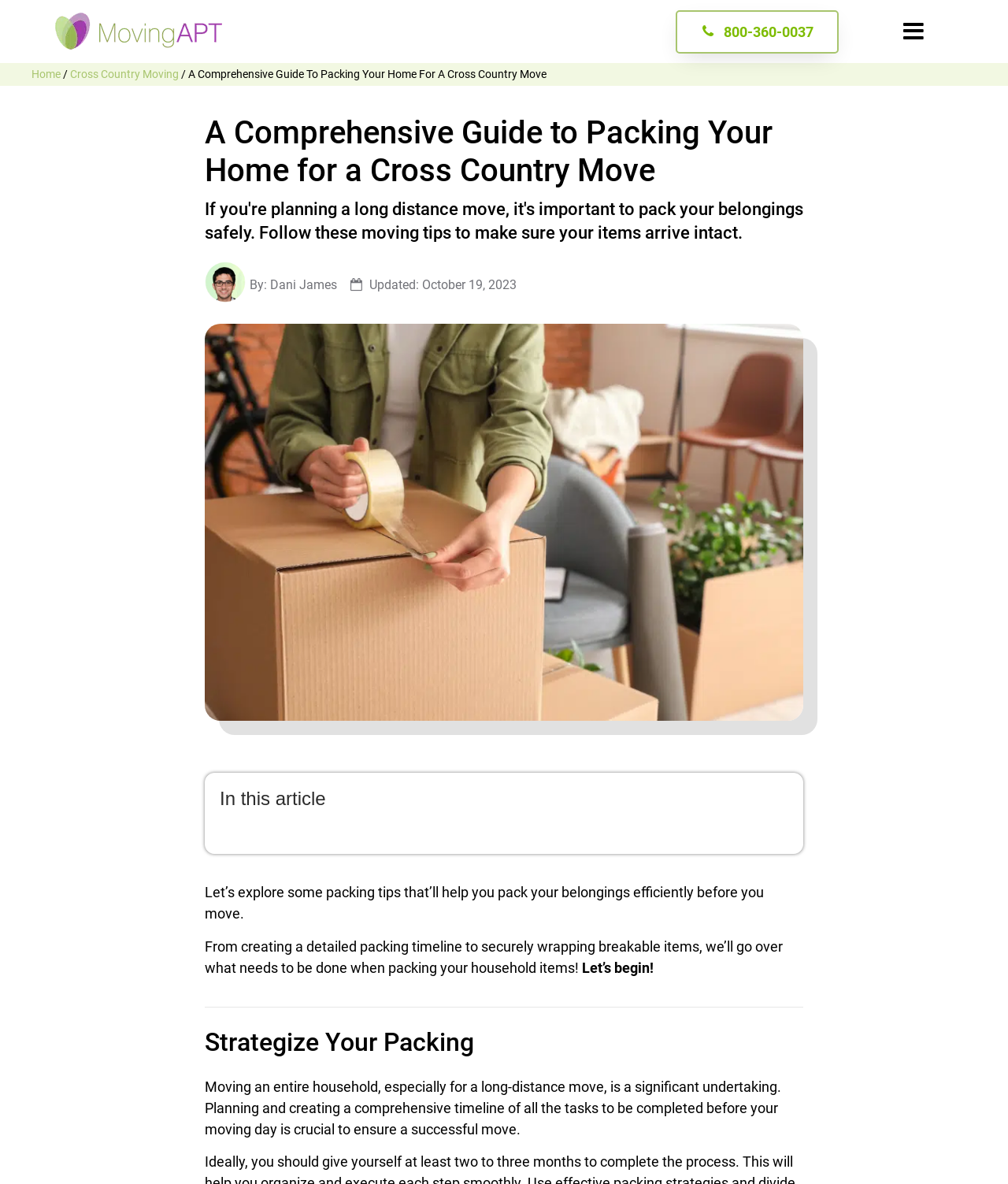What is the date of the article update?
From the image, respond using a single word or phrase.

October 19, 2023